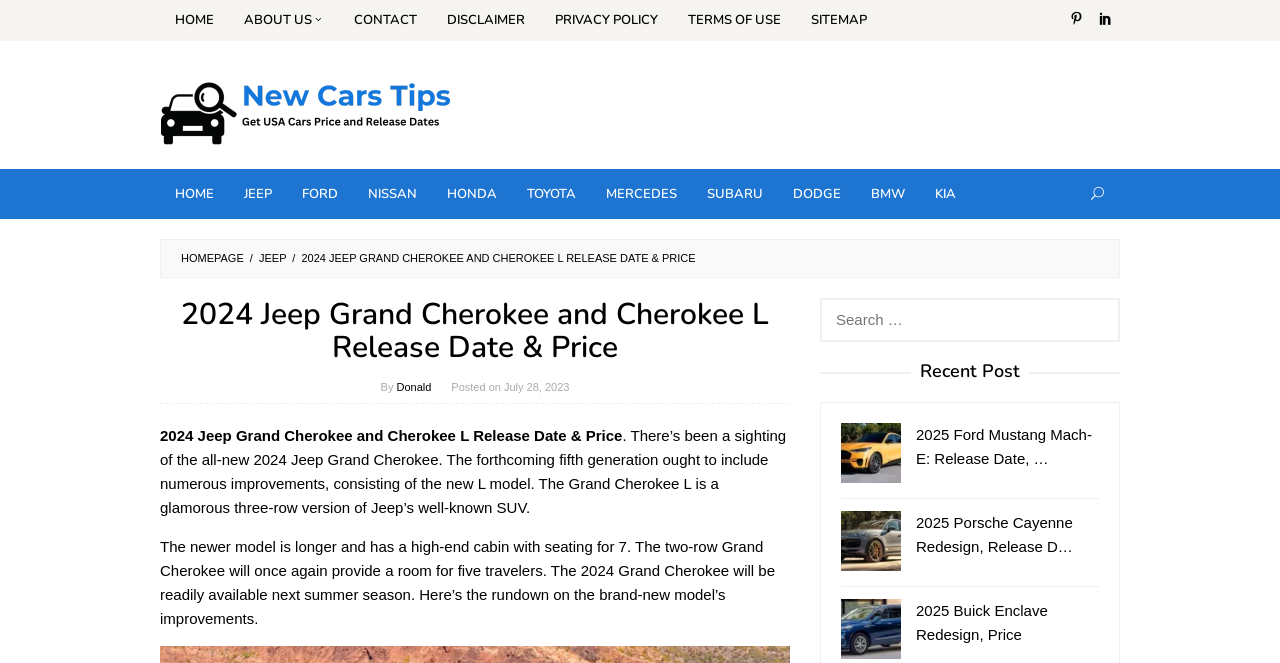Determine the bounding box coordinates of the element that should be clicked to execute the following command: "learn about saema".

None